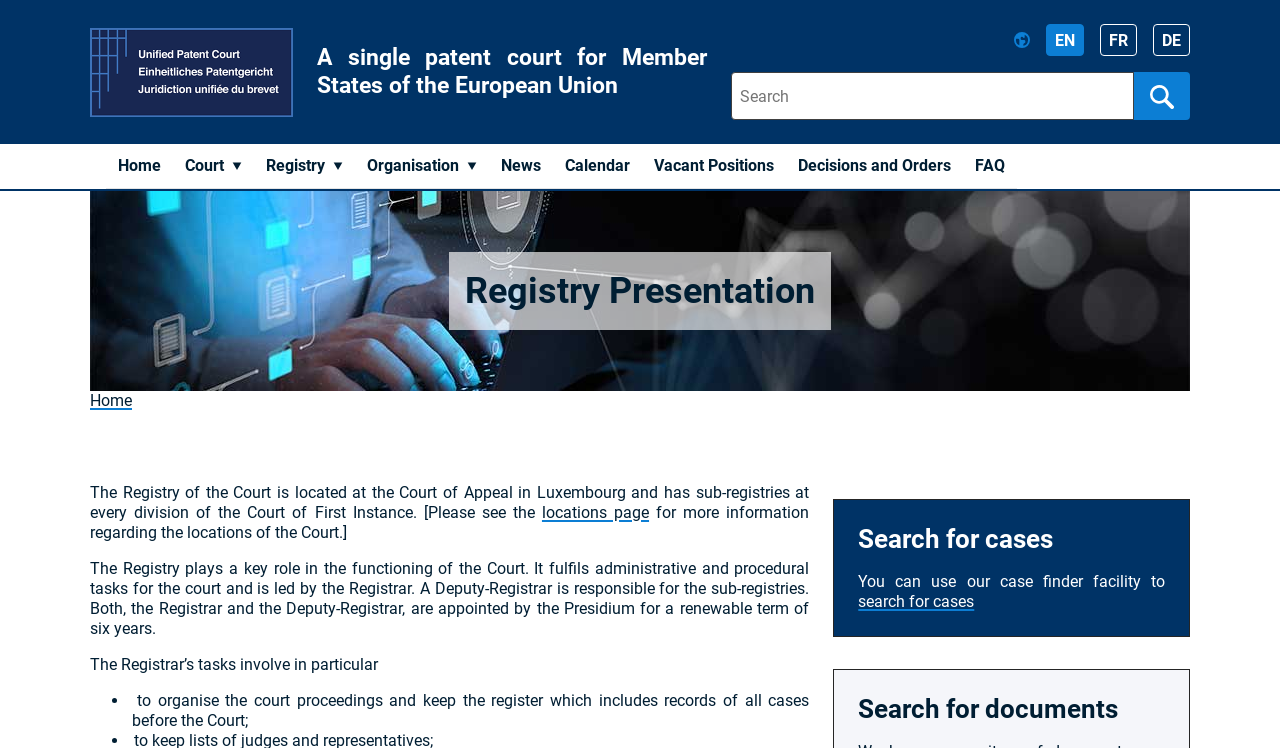Find the bounding box coordinates of the area that needs to be clicked in order to achieve the following instruction: "View Registry Presentation". The coordinates should be specified as four float numbers between 0 and 1, i.e., [left, top, right, bottom].

[0.363, 0.359, 0.637, 0.42]